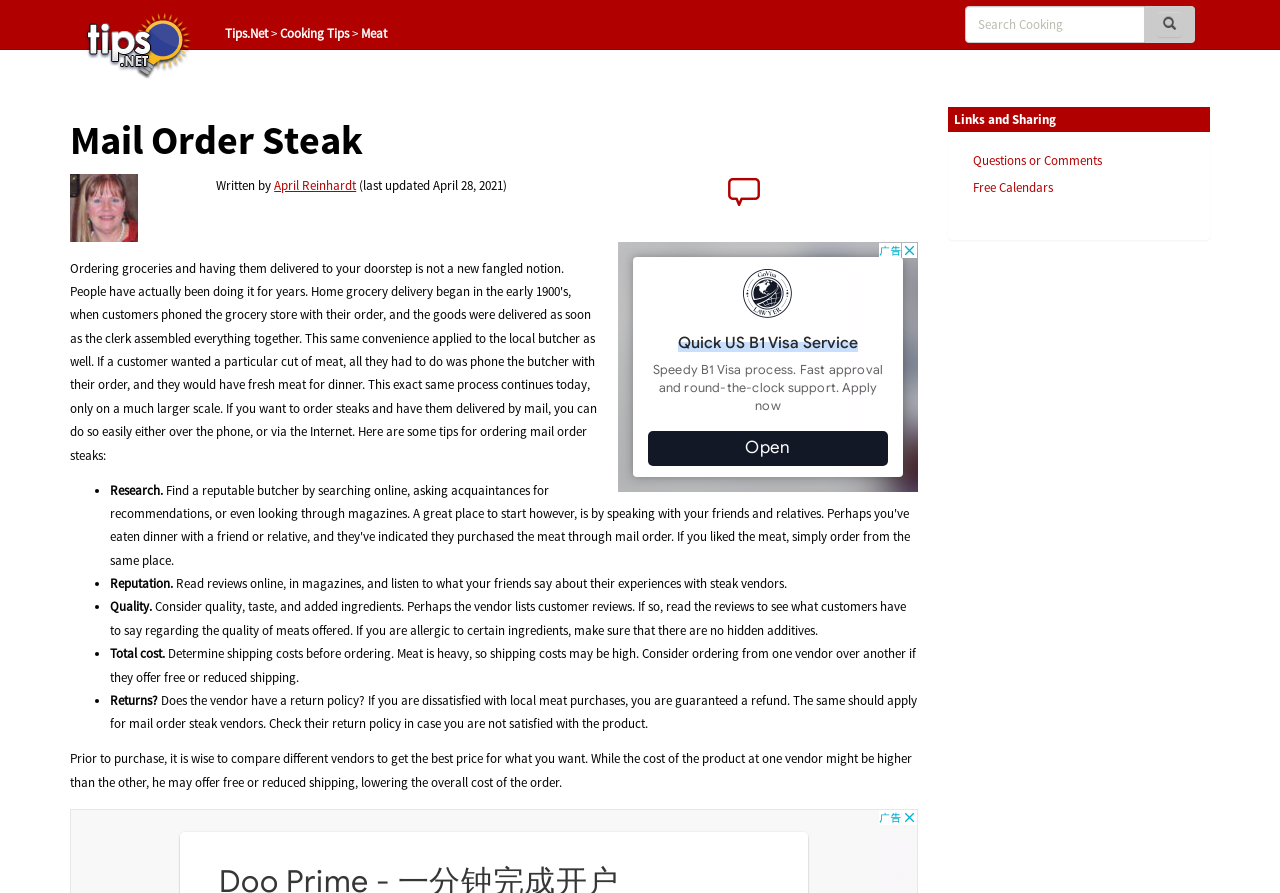Please provide the main heading of the webpage content.

Mail Order Steak